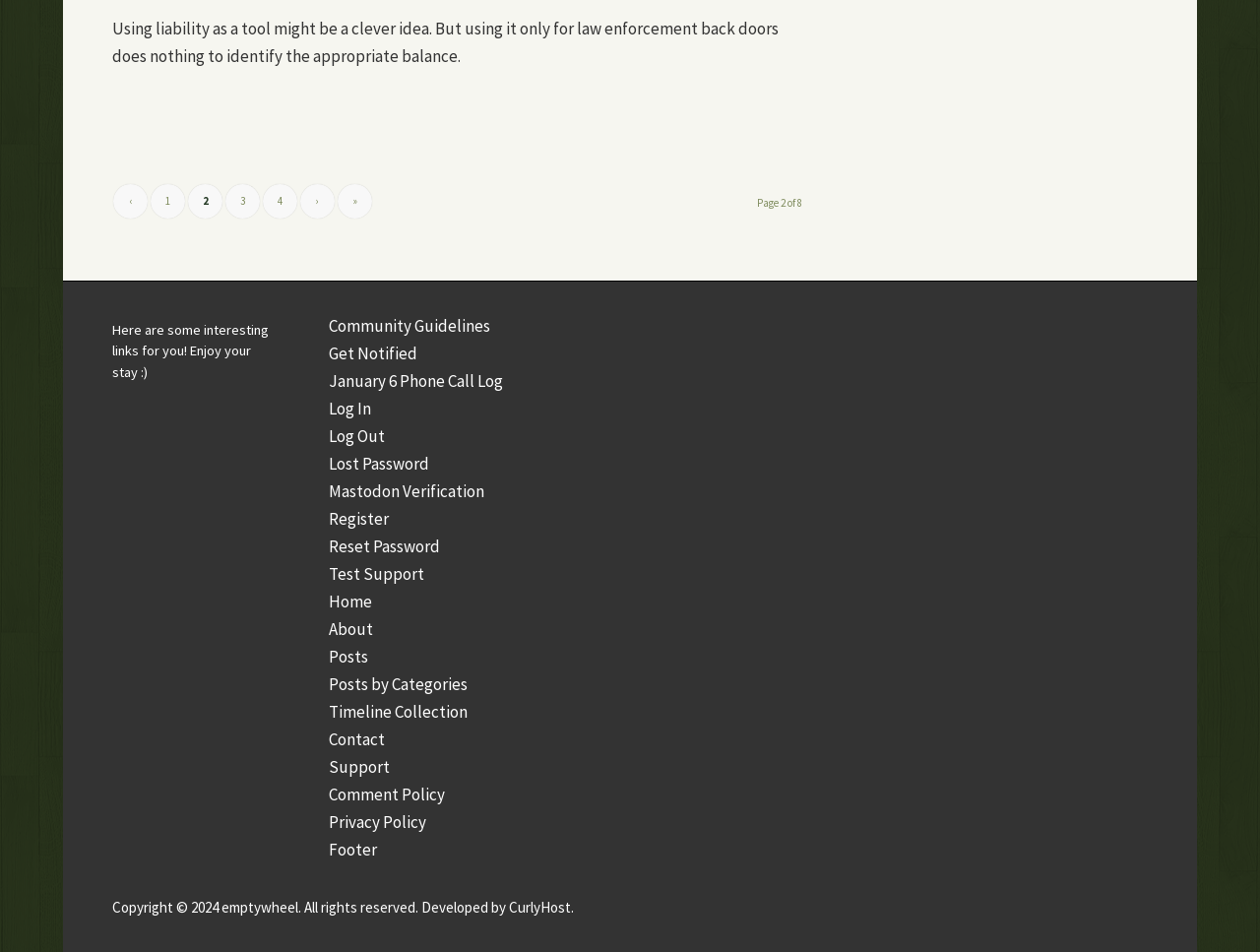What is the purpose of the links at the bottom of the page?
Based on the screenshot, answer the question with a single word or phrase.

Navigation and information